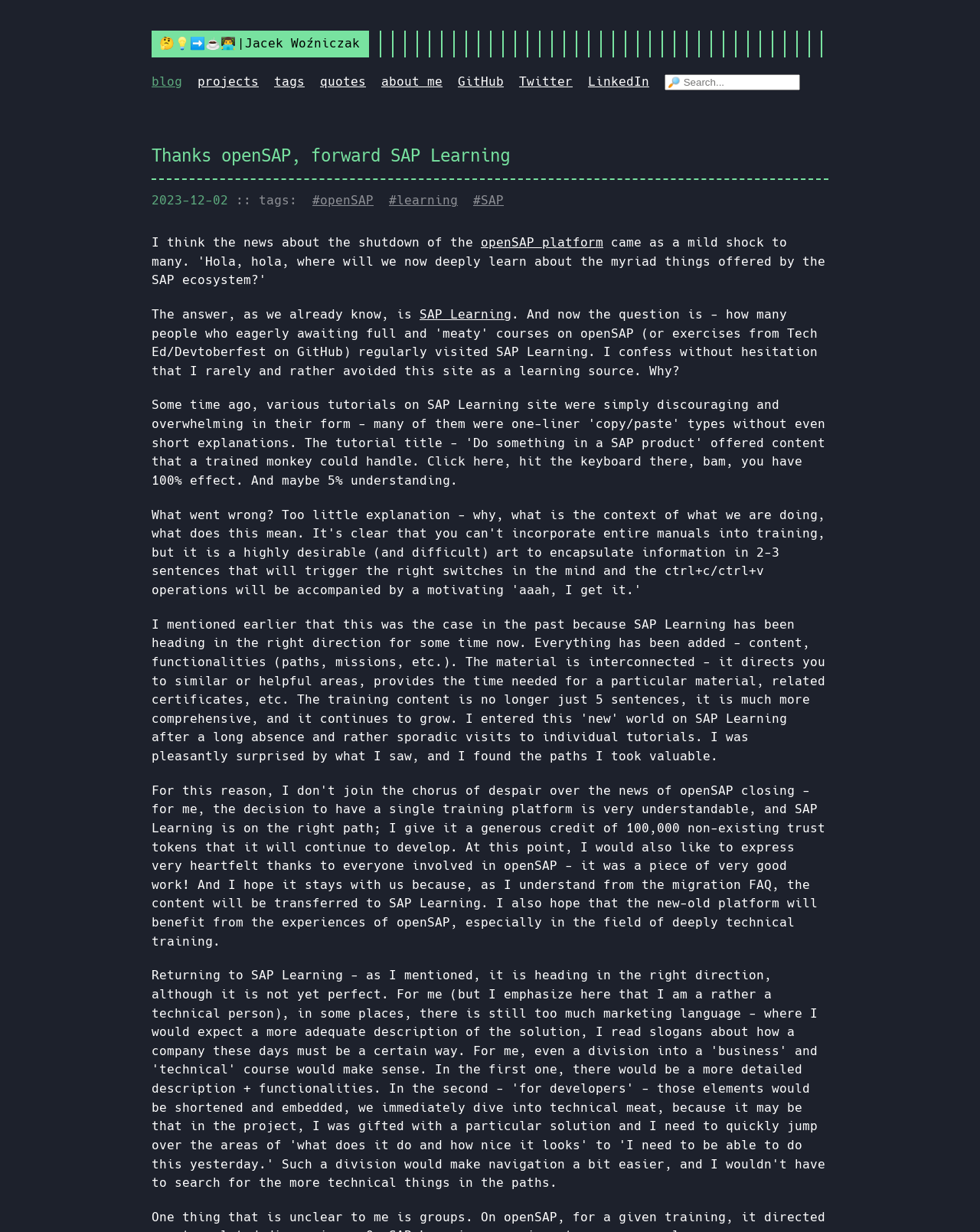What is the platform being shut down?
Refer to the screenshot and respond with a concise word or phrase.

openSAP platform